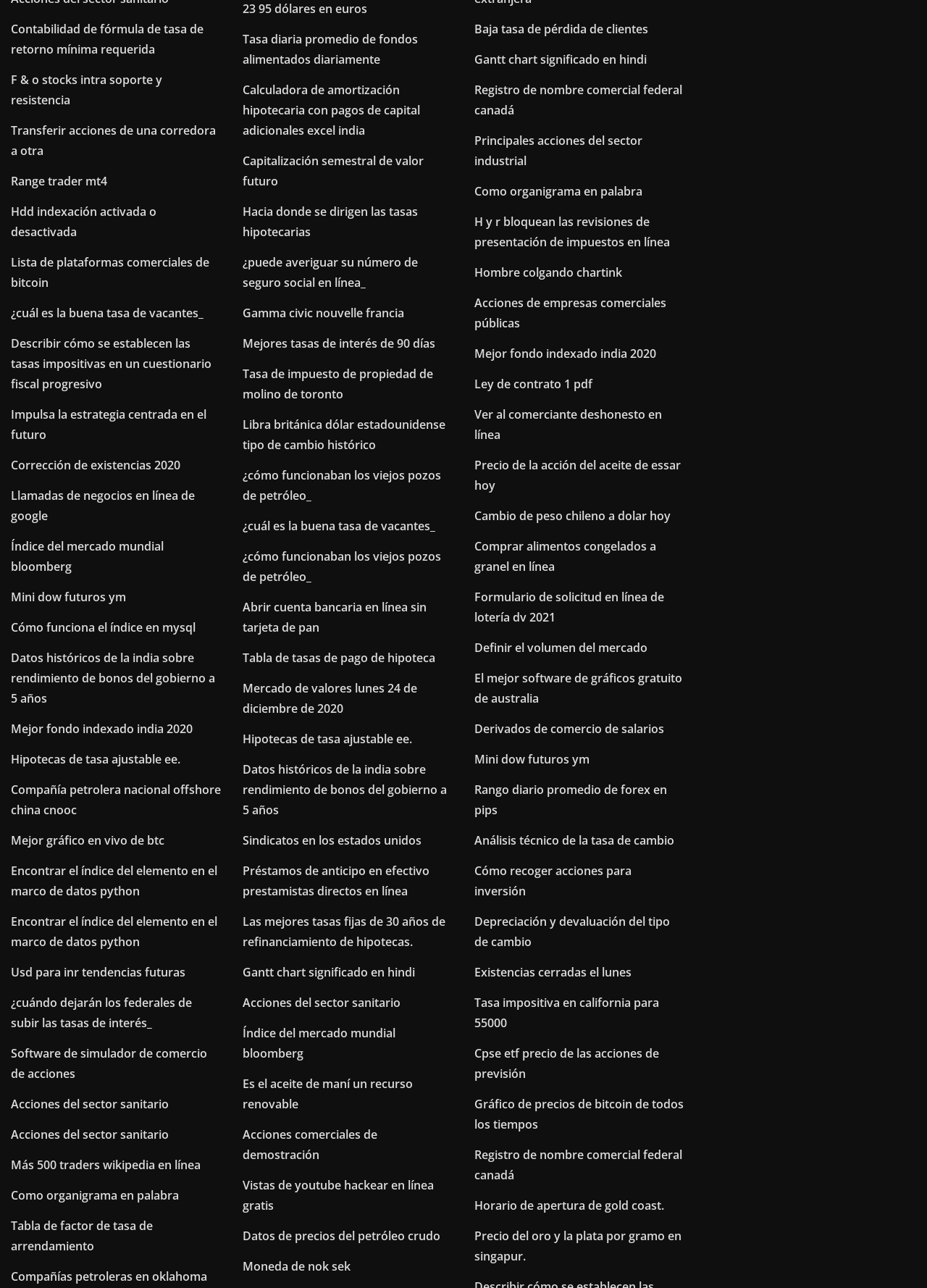Please identify the bounding box coordinates of the area I need to click to accomplish the following instruction: "Open 'F & o stocks intra soporte y resistencia'".

[0.012, 0.055, 0.175, 0.084]